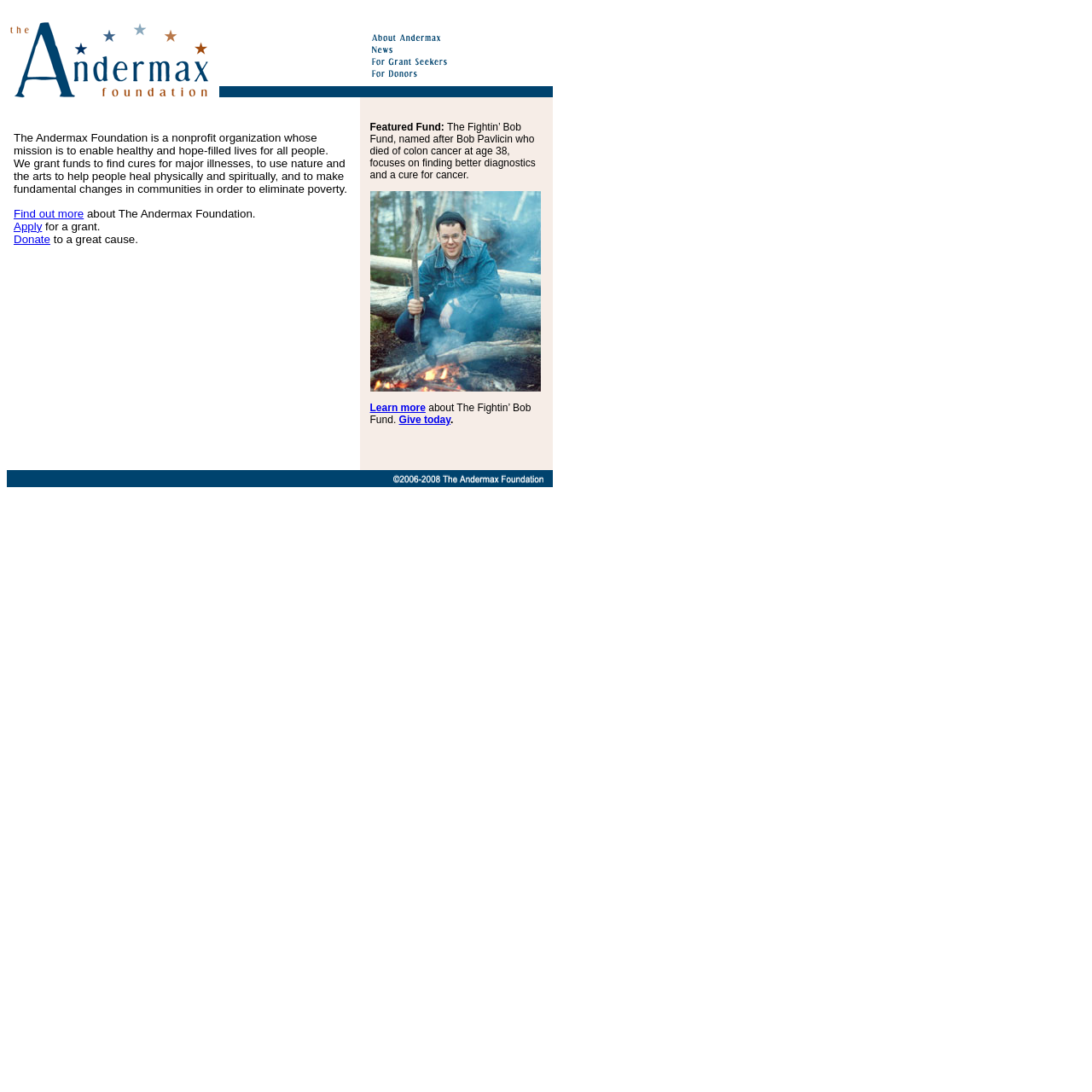Show the bounding box coordinates for the HTML element as described: "Apply".

[0.012, 0.201, 0.039, 0.213]